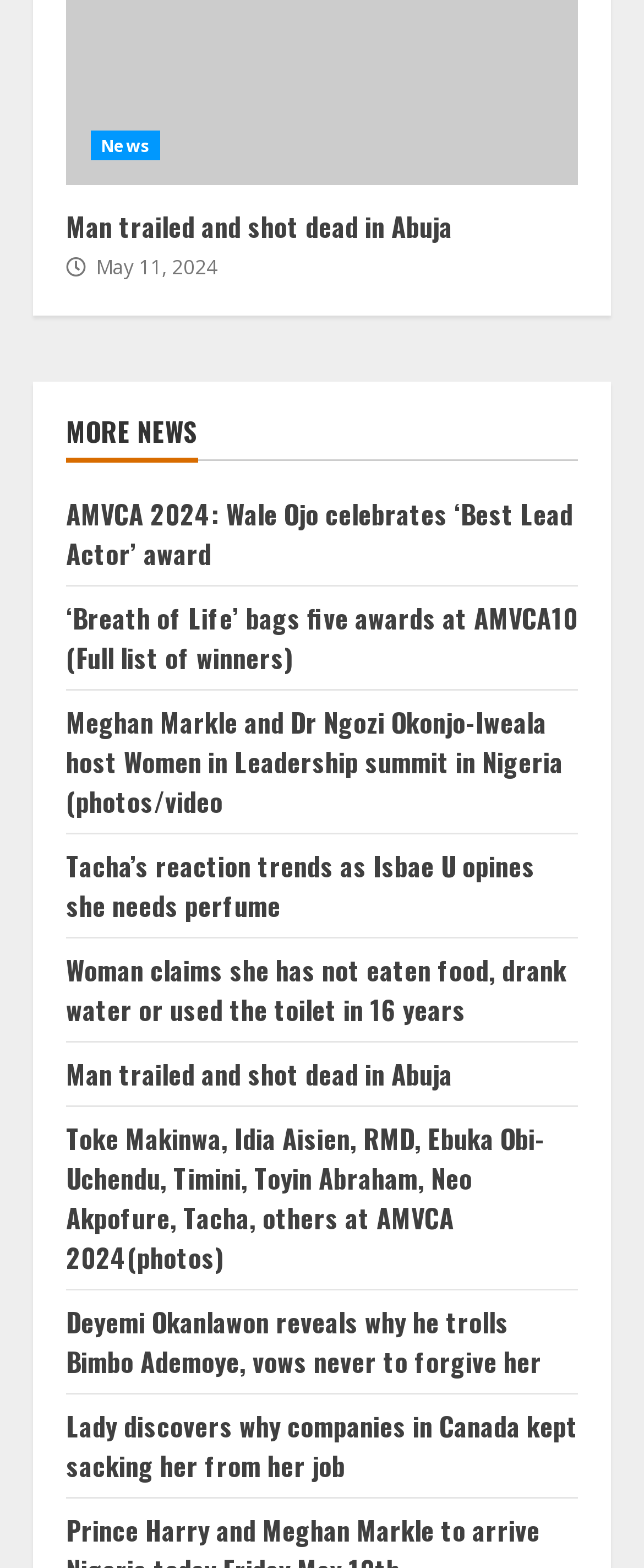Can you find the bounding box coordinates of the area I should click to execute the following instruction: "Check out the article about Meghan Markle and Dr Ngozi Okonjo-Iweala's Women in Leadership summit"?

[0.103, 0.448, 0.874, 0.524]